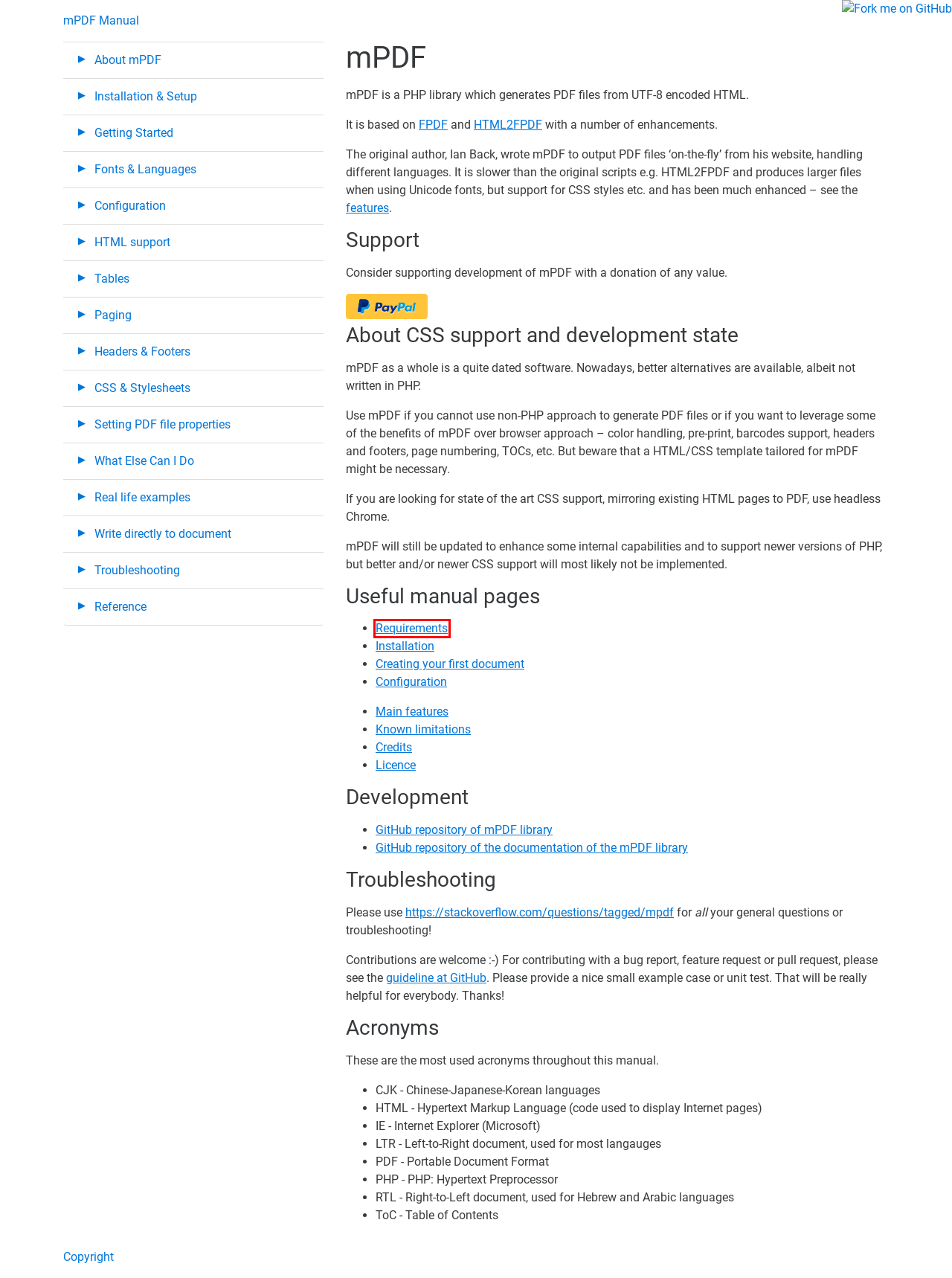You have a screenshot of a webpage with a red bounding box around an element. Select the webpage description that best matches the new webpage after clicking the element within the red bounding box. Here are the descriptions:
A. Newest 'mpdf' Questions - Stack Overflow
B. Credits  – About mPDF – mPDF Manual
C. Features  – About mPDF – mPDF Manual
D. Creating your first file  – Getting Started – mPDF Manual
E. HTML 2 PDF - a PHP script download | SourceForge.net
F. Requirements v7+  – About mPDF – mPDF Manual
G. License  – About mPDF – mPDF Manual
H. Installation v7+  – Installation & Setup – mPDF Manual

F